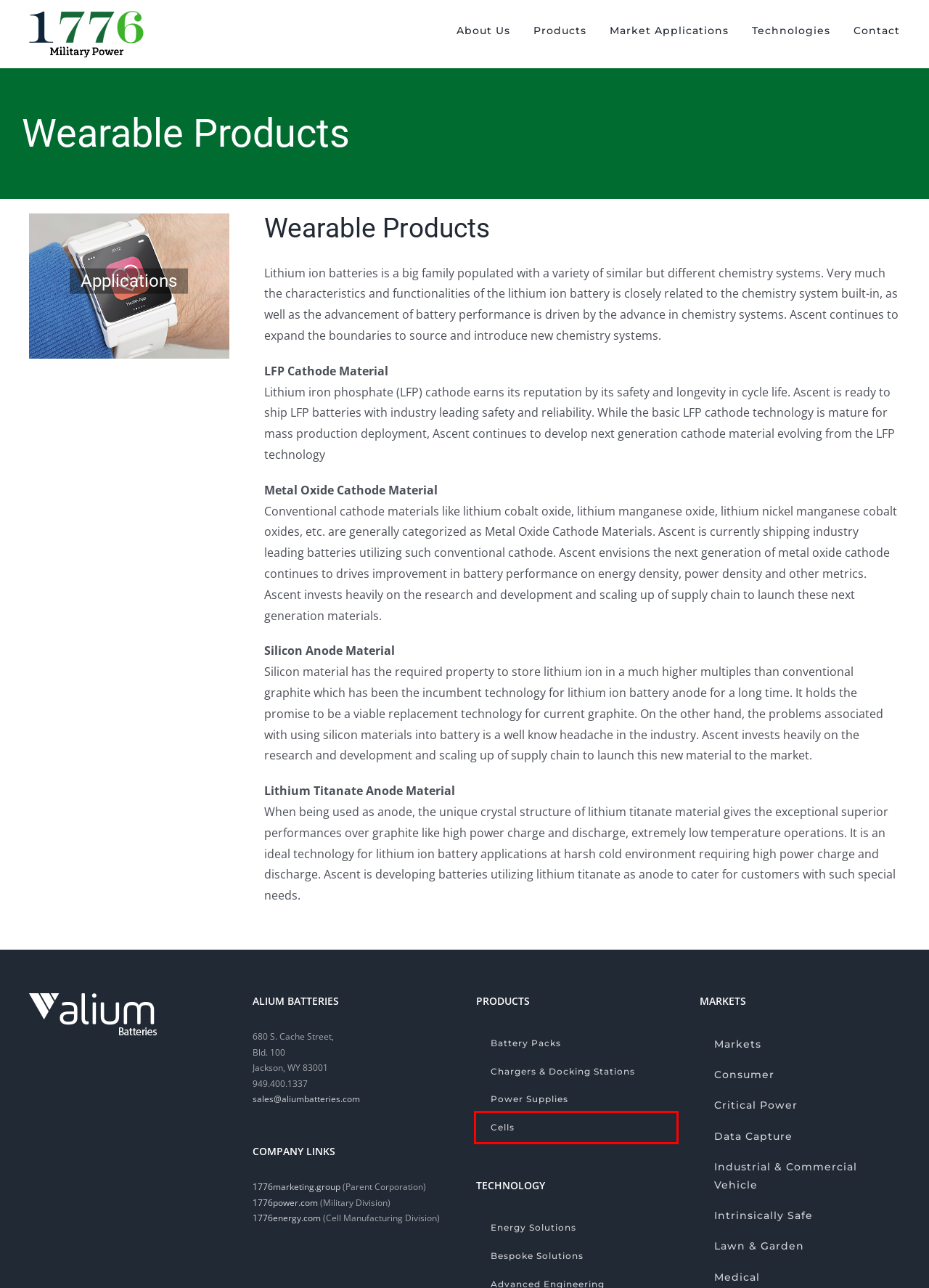Examine the screenshot of a webpage featuring a red bounding box and identify the best matching webpage description for the new page that results from clicking the element within the box. Here are the options:
A. 1776 Military – Design | People | Power
B. Data Capture – 1776 Military
C. Lawn & Garden – 1776 Military
D. Power Supplies – 1776 Military
E. 1776 Marketing – Design | People | Power
F. Applications – 1776 Military
G. Cells – 1776 Military
H. Markets – 1776 Military

G